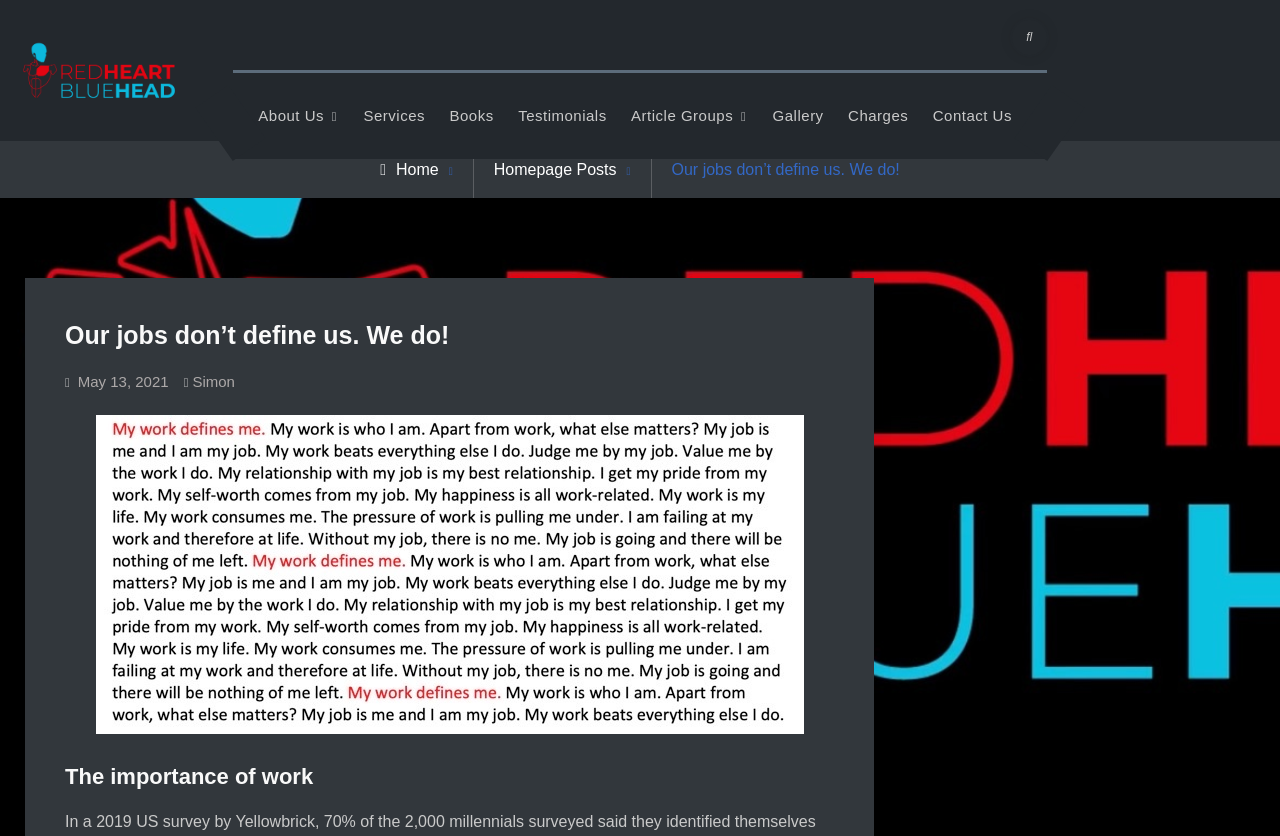Locate the bounding box coordinates of the region to be clicked to comply with the following instruction: "Visit Facebook page". The coordinates must be four float numbers between 0 and 1, in the form [left, top, right, bottom].

None